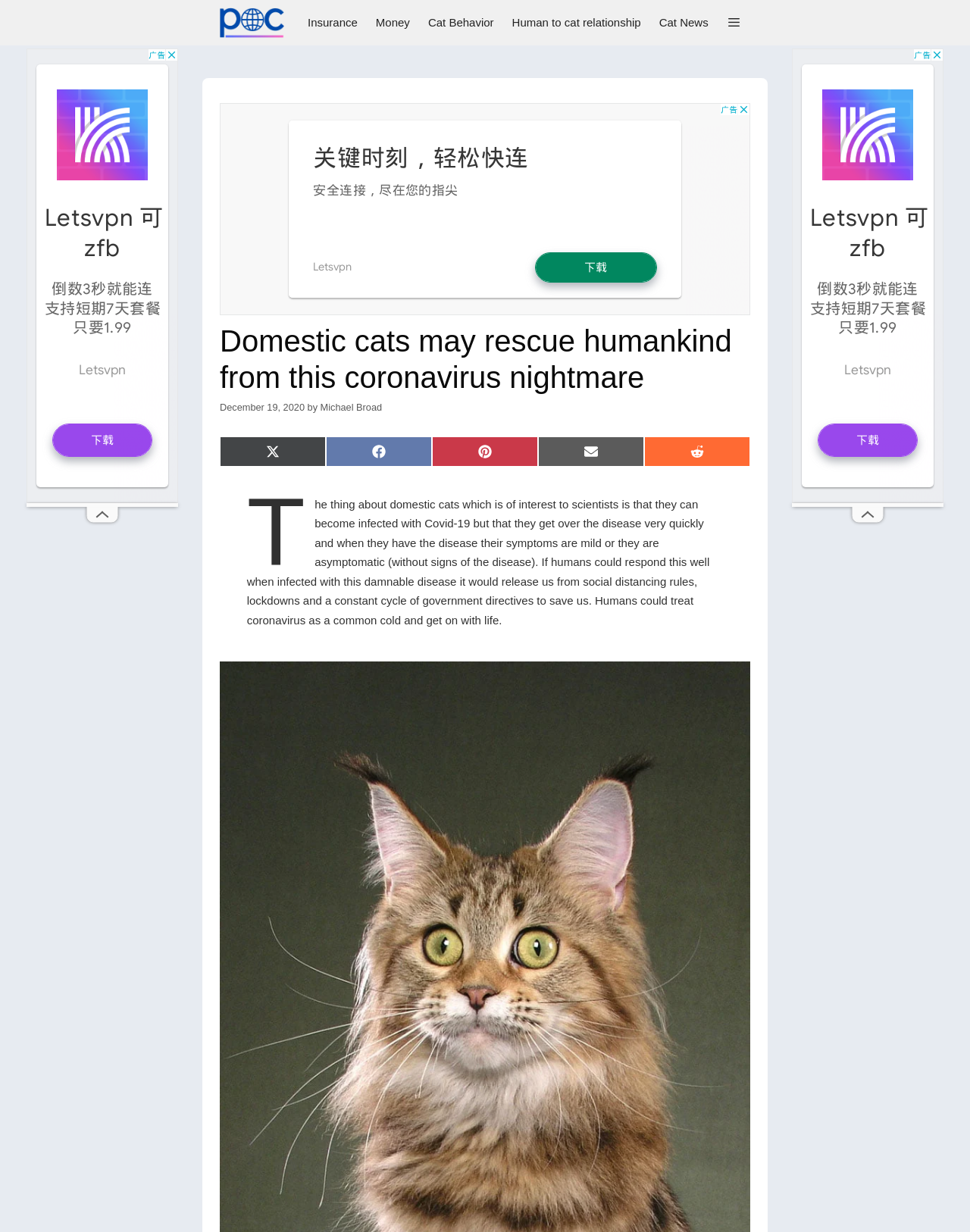Using the provided element description: "Share on Email", identify the bounding box coordinates. The coordinates should be four floats between 0 and 1 in the order [left, top, right, bottom].

[0.555, 0.17, 0.664, 0.194]